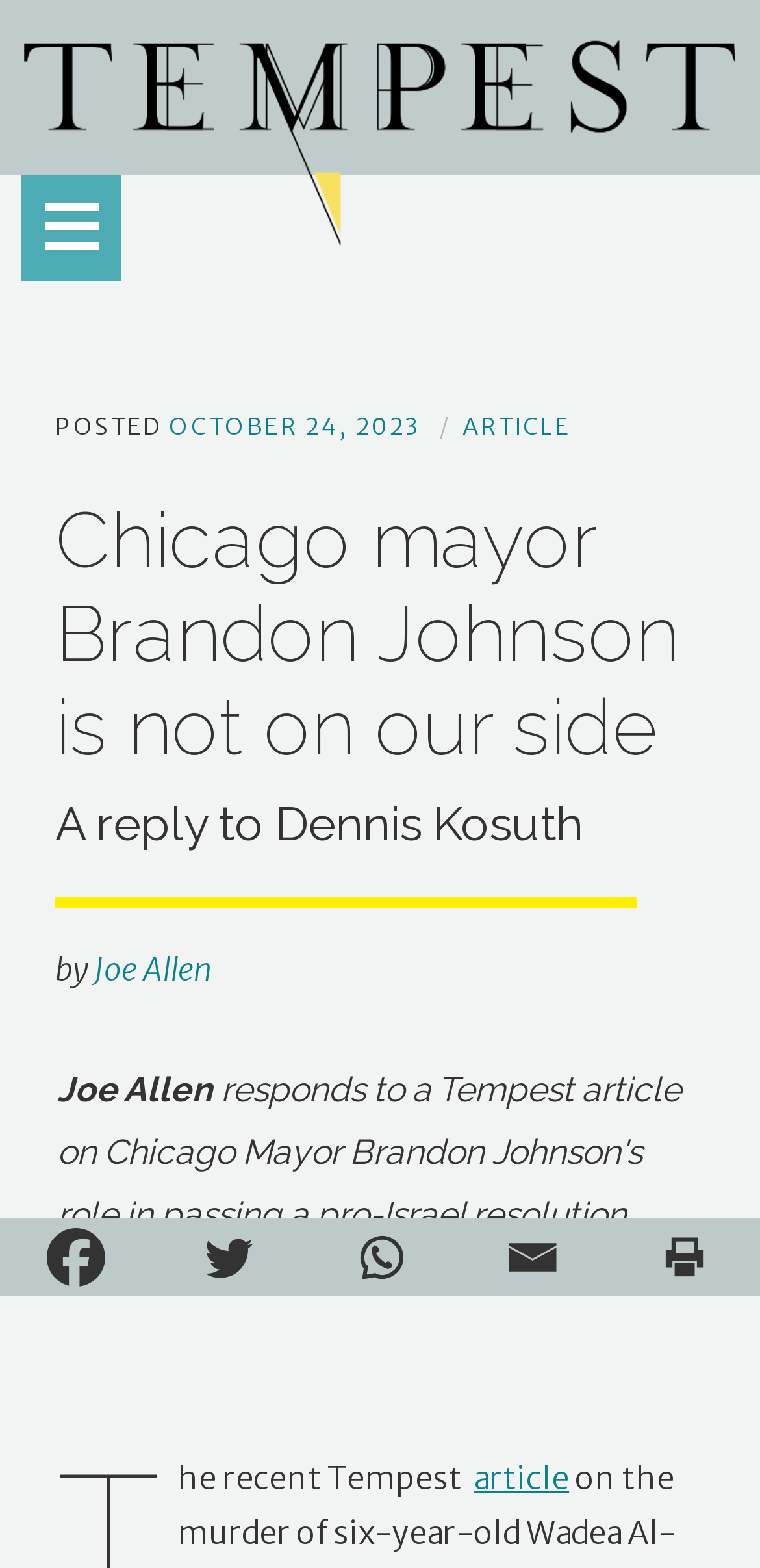Determine the bounding box for the UI element that matches this description: "Joe Allen".

[0.124, 0.606, 0.278, 0.631]